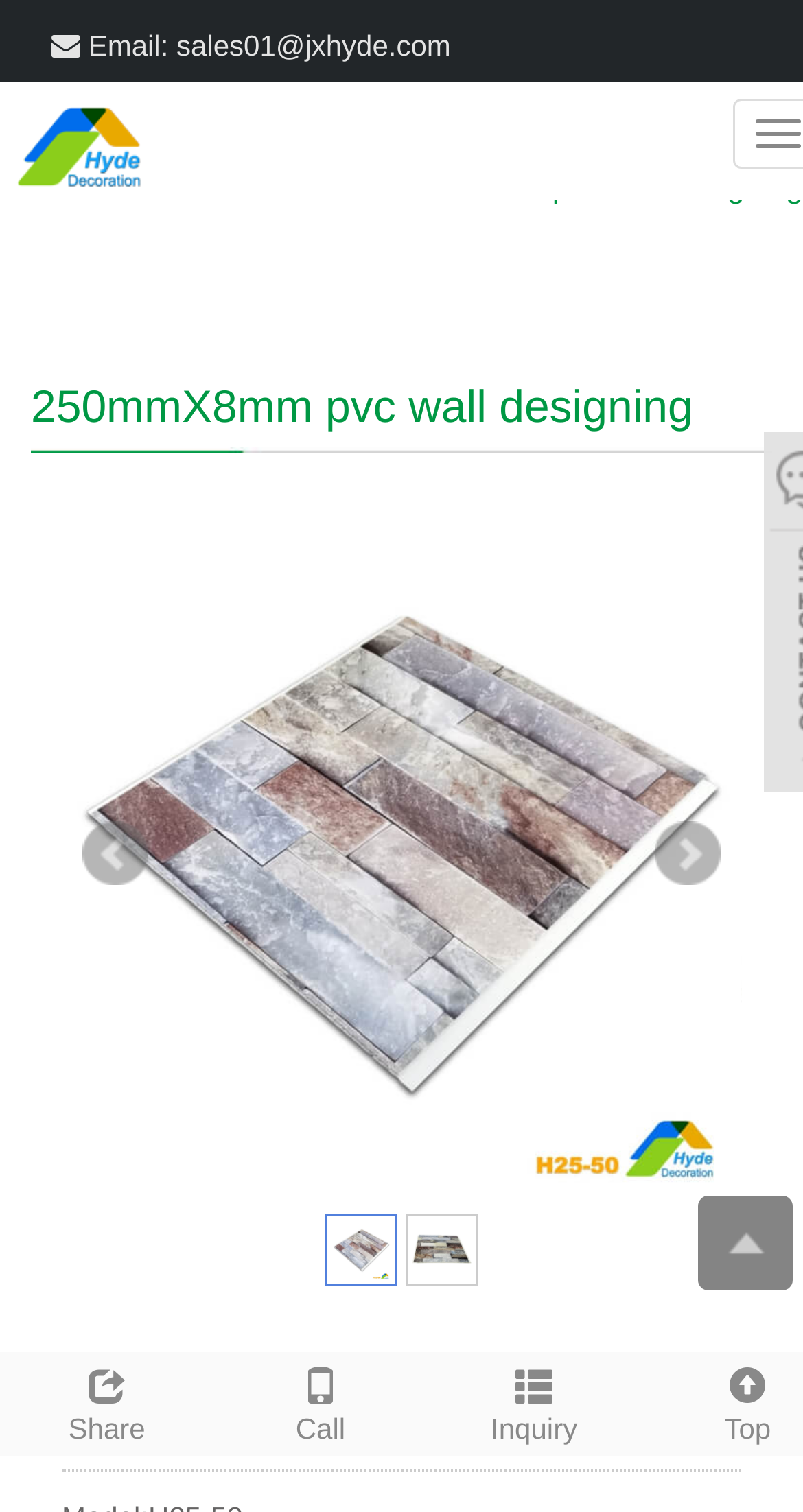Locate the bounding box of the user interface element based on this description: "PVC wall panel".

[0.677, 0.084, 0.959, 0.108]